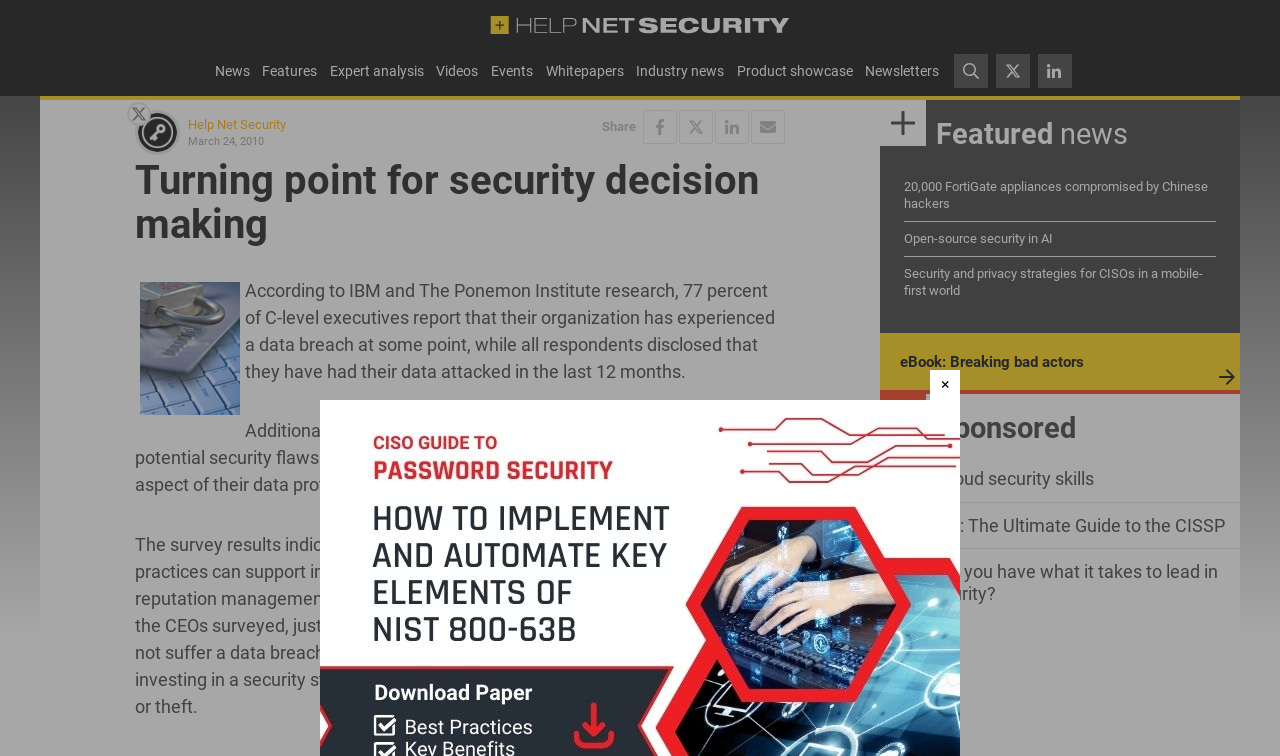Provide the bounding box coordinates of the HTML element described by the text: "Help Net Security". The coordinates should be in the format [left, top, right, bottom] with values between 0 and 1.

[0.147, 0.155, 0.223, 0.175]